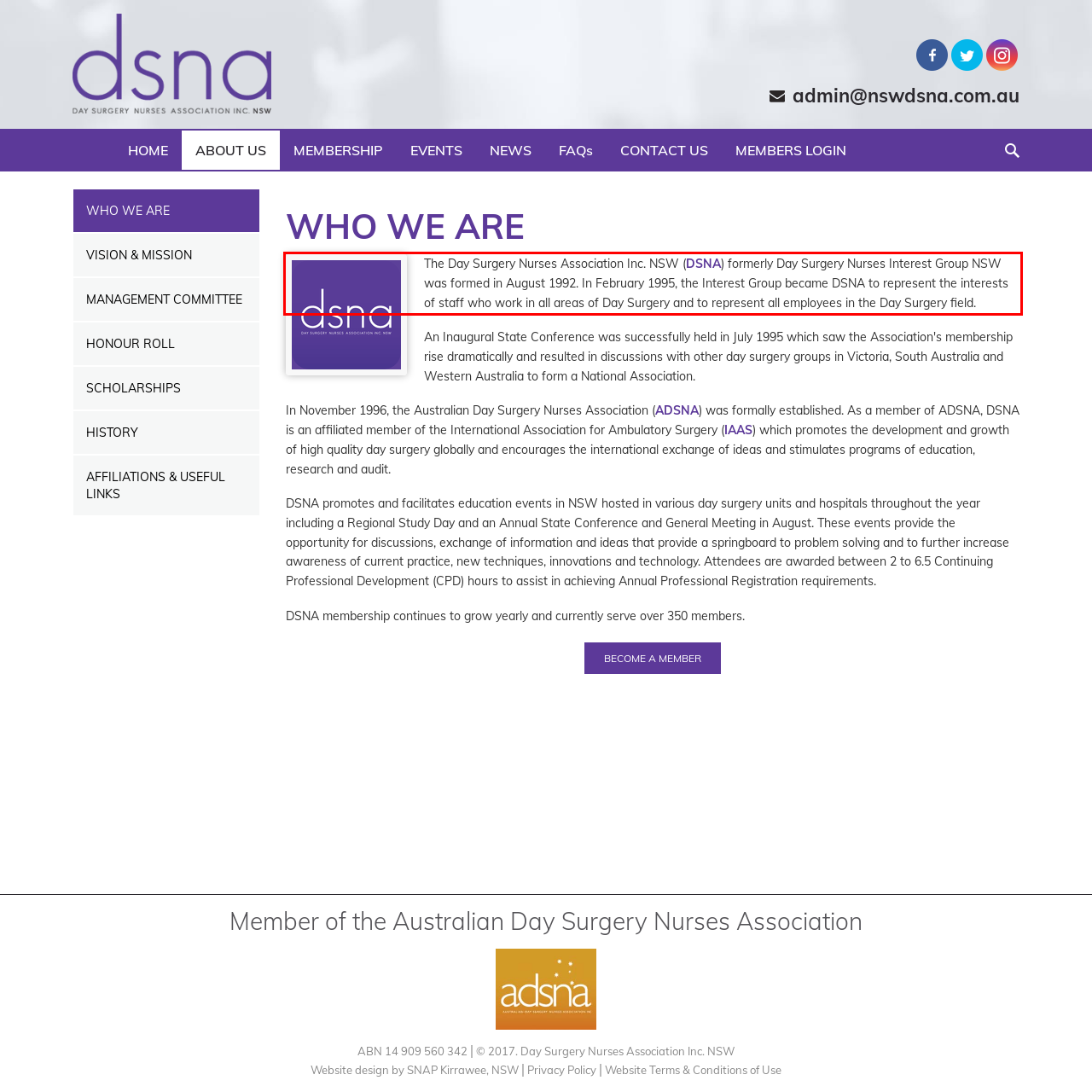Using OCR, extract the text content found within the red bounding box in the given webpage screenshot.

The Day Surgery Nurses Association Inc. NSW (DSNA) formerly Day Surgery Nurses Interest Group NSW was formed in August 1992. In February 1995, the Interest Group became DSNA to represent the interests of staff who work in all areas of Day Surgery and to represent all employees in the Day Surgery field.